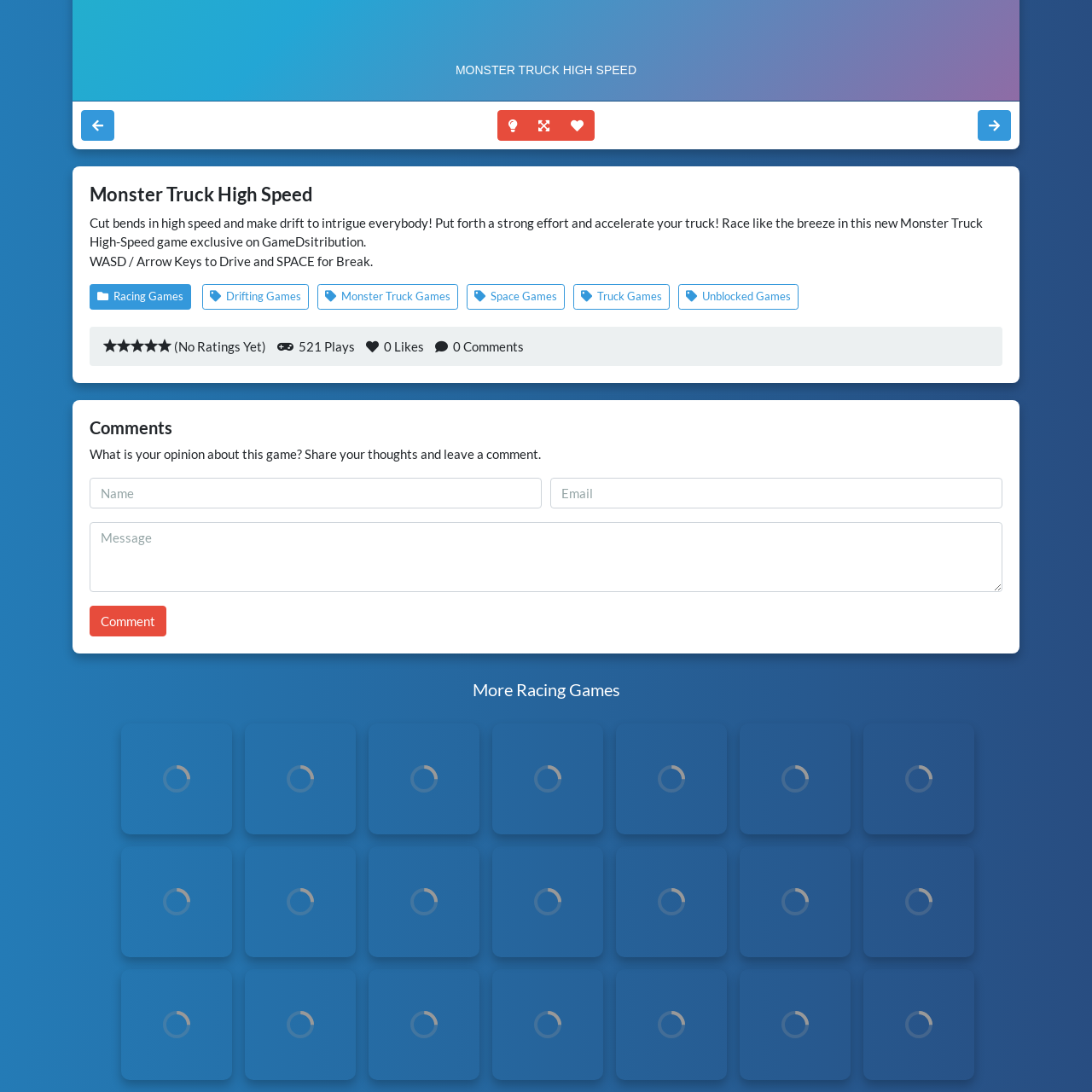Extract the bounding box of the UI element described as: "Comment".

[0.082, 0.555, 0.152, 0.583]